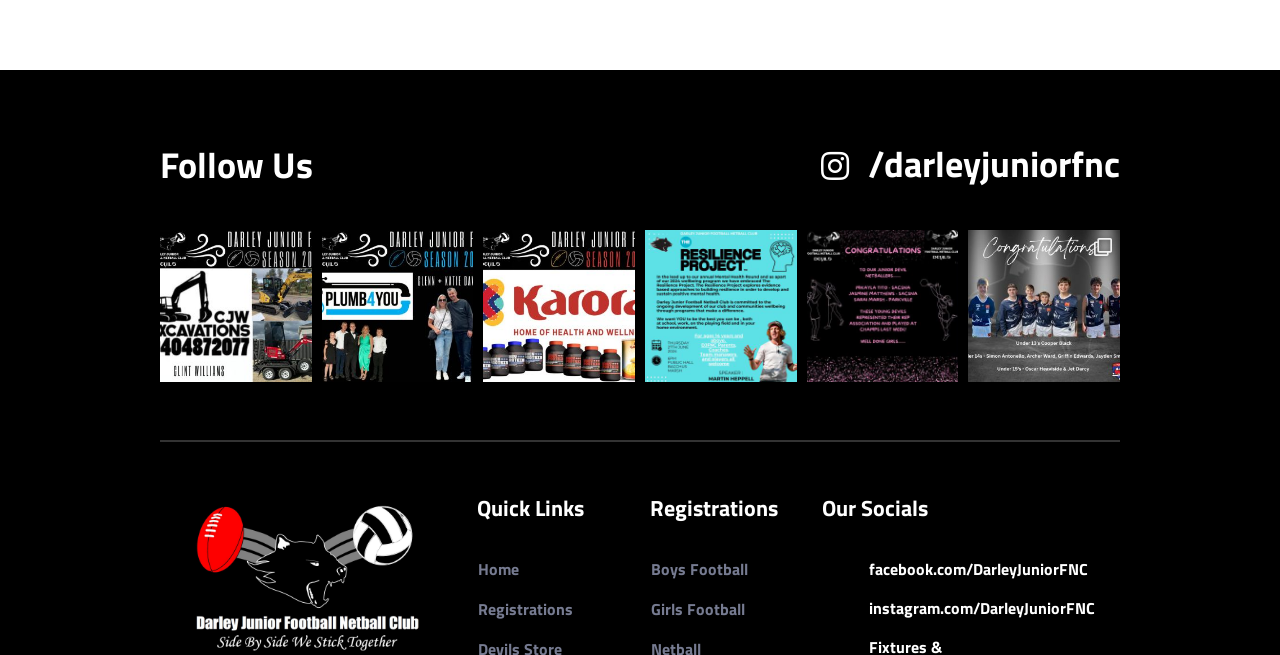Determine the bounding box coordinates (top-left x, top-left y, bottom-right x, bottom-right y) of the UI element described in the following text: Registrations

[0.373, 0.911, 0.447, 0.947]